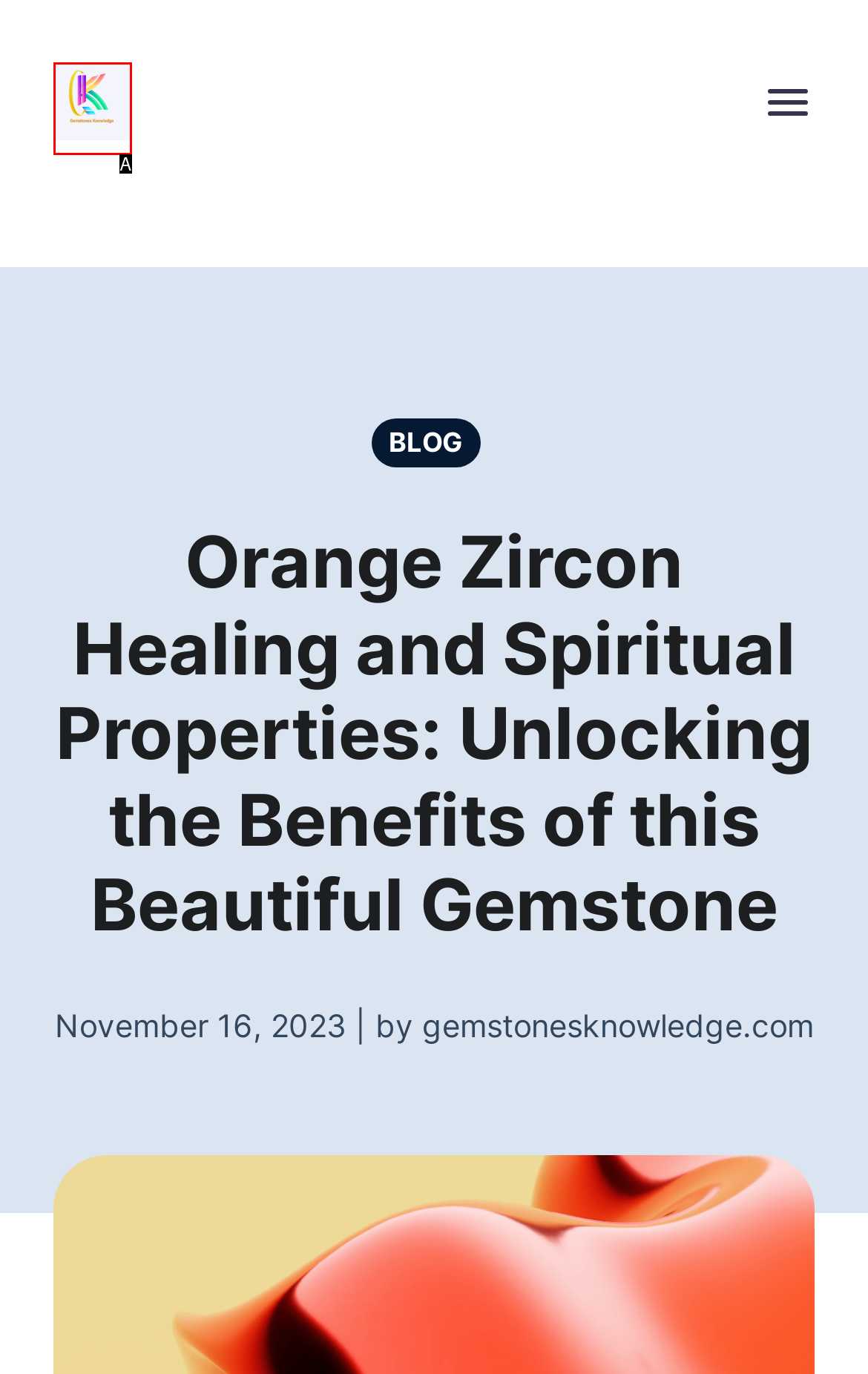Look at the description: alt="Gemstones Knowledge"
Determine the letter of the matching UI element from the given choices.

A